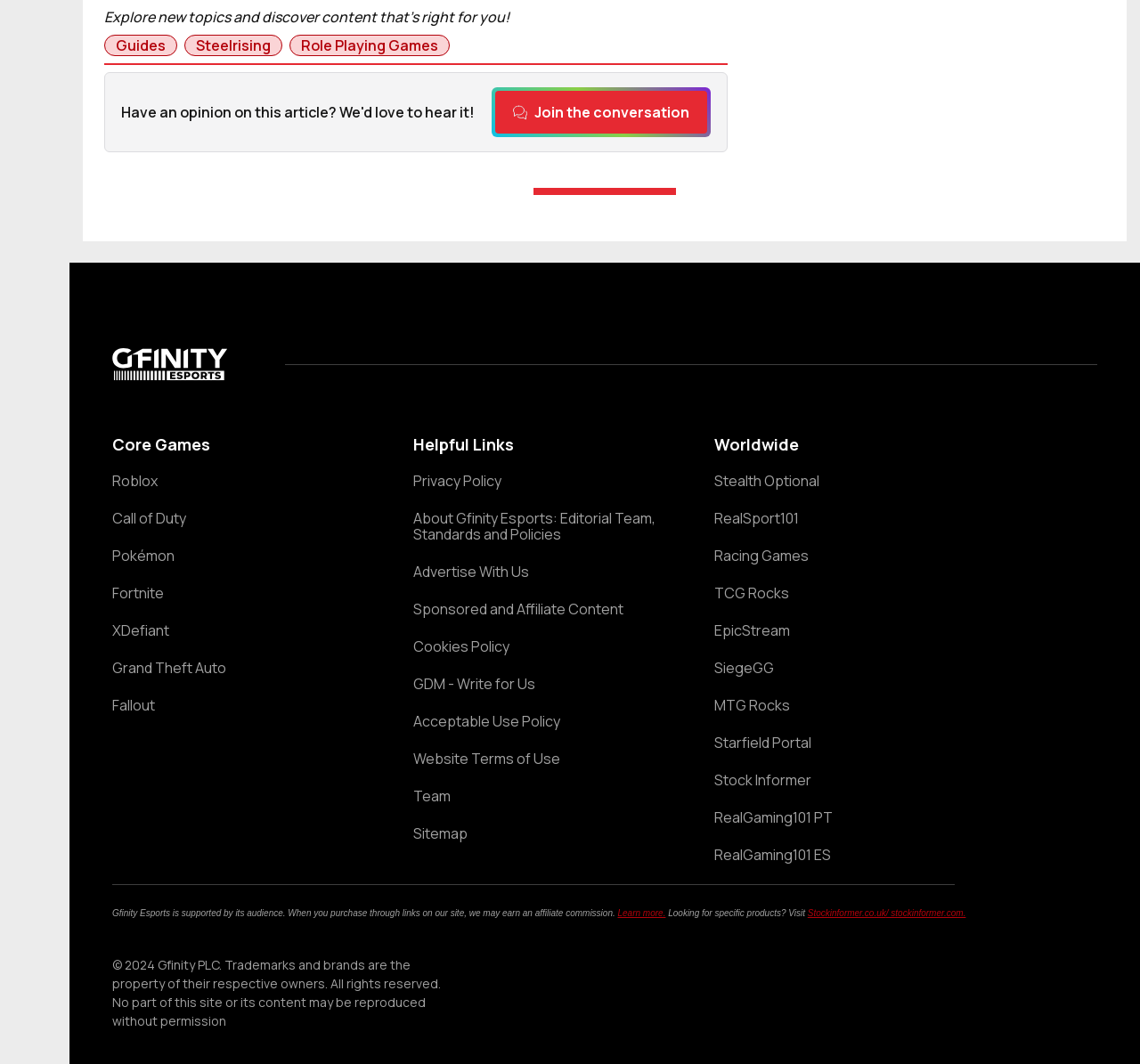What type of content is available on this website?
Examine the image and give a concise answer in one word or a short phrase.

Gaming guides and news